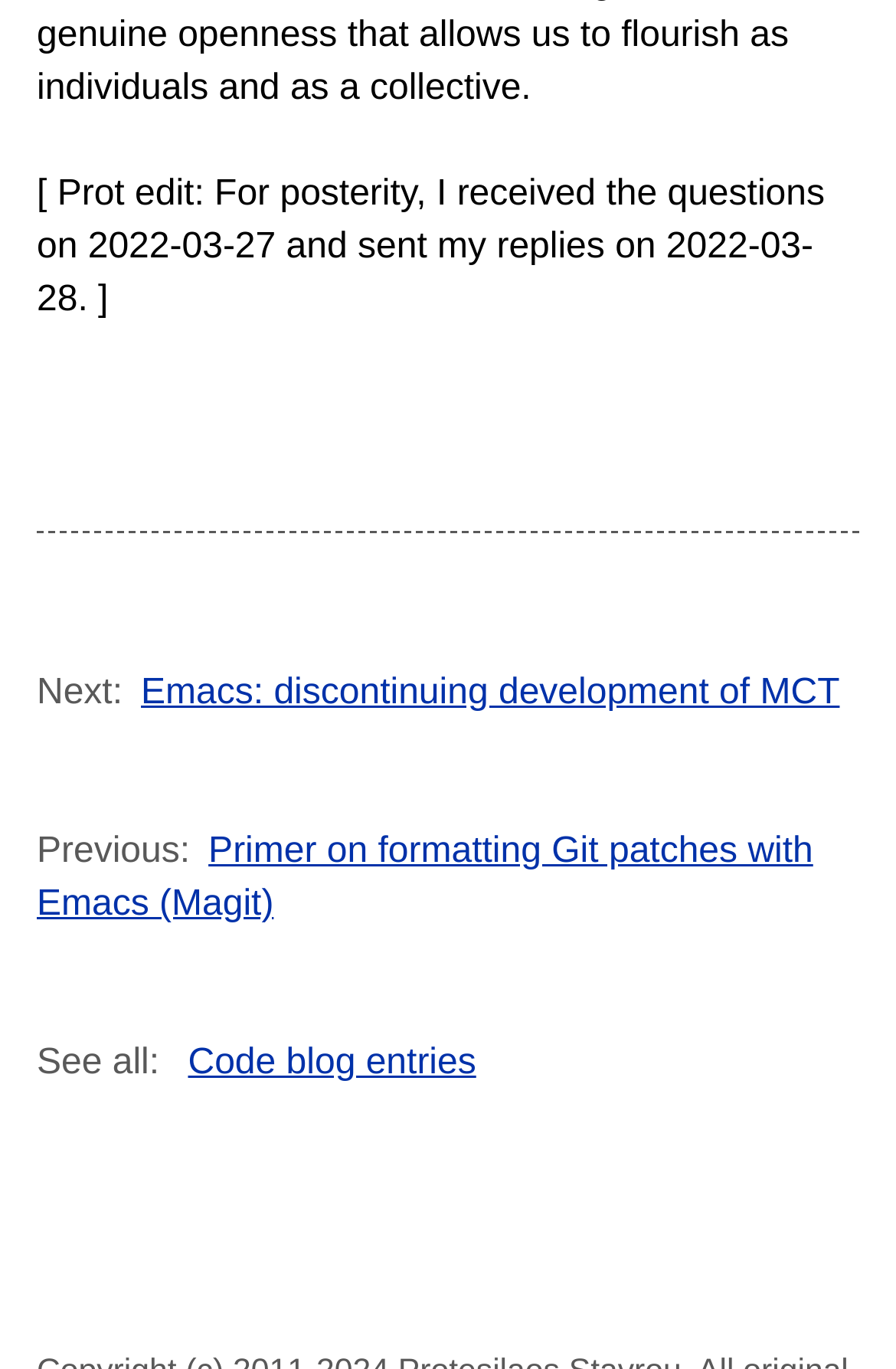What is the purpose of the 'See all:' text?
Look at the image and answer the question using a single word or phrase.

to view all blog entries